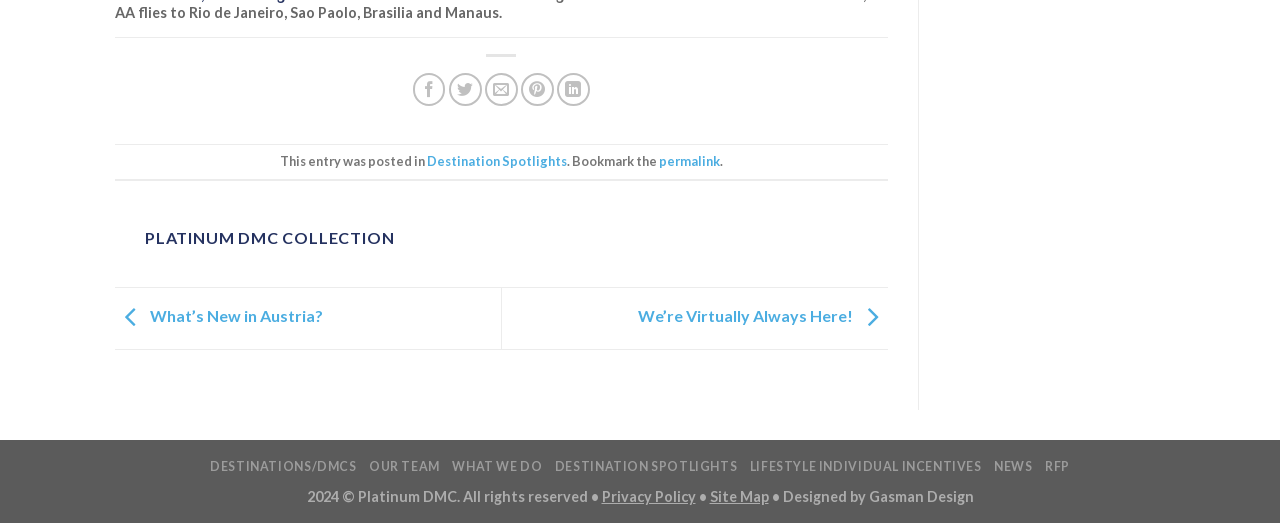Locate the coordinates of the bounding box for the clickable region that fulfills this instruction: "Check the Privacy Policy".

[0.47, 0.933, 0.543, 0.965]